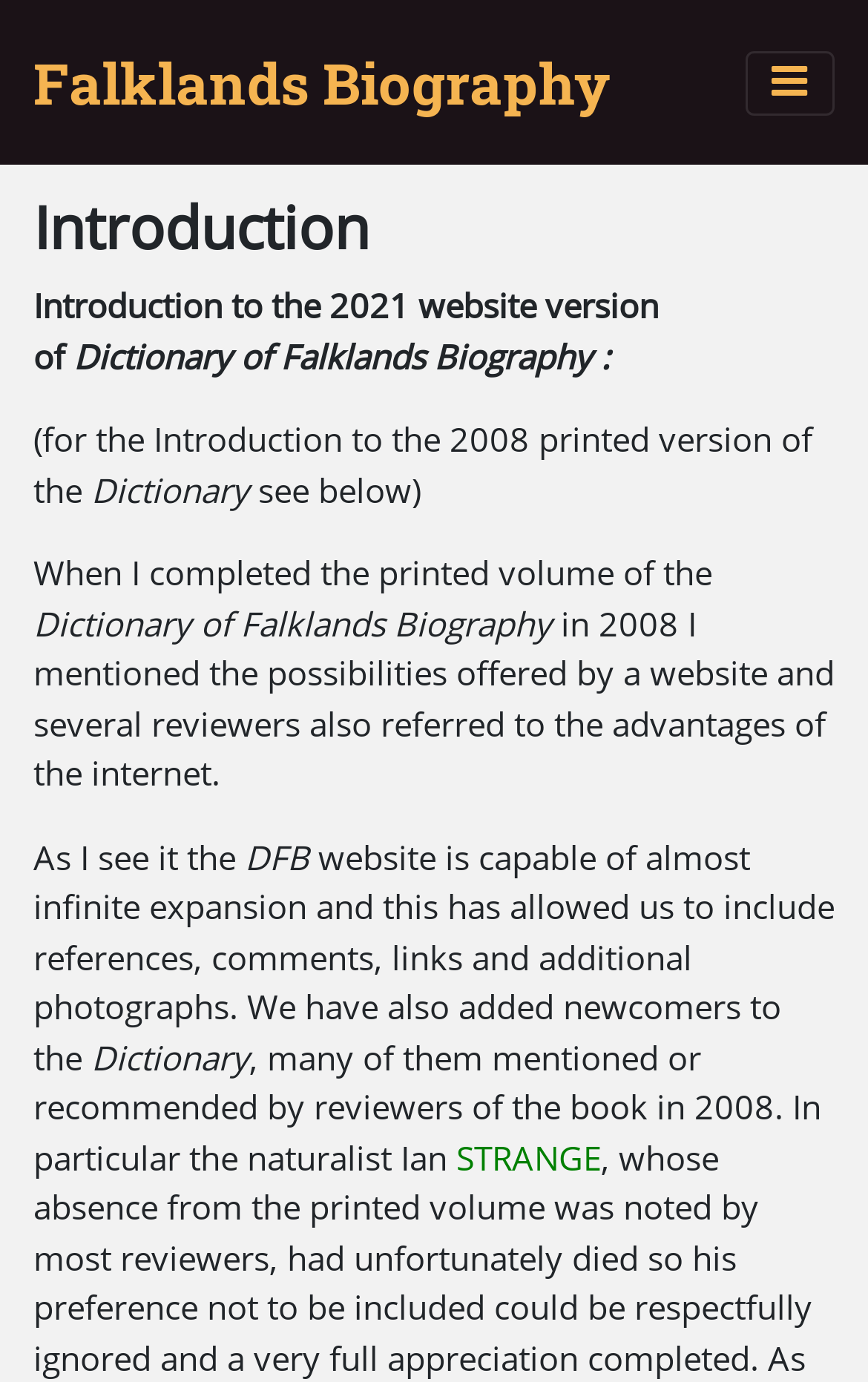What is the advantage of the website?
Provide a detailed and extensive answer to the question.

According to the webpage content, the author mentions that the website is capable of almost infinite expansion, which has allowed them to include references, comments, links, and additional photographs.